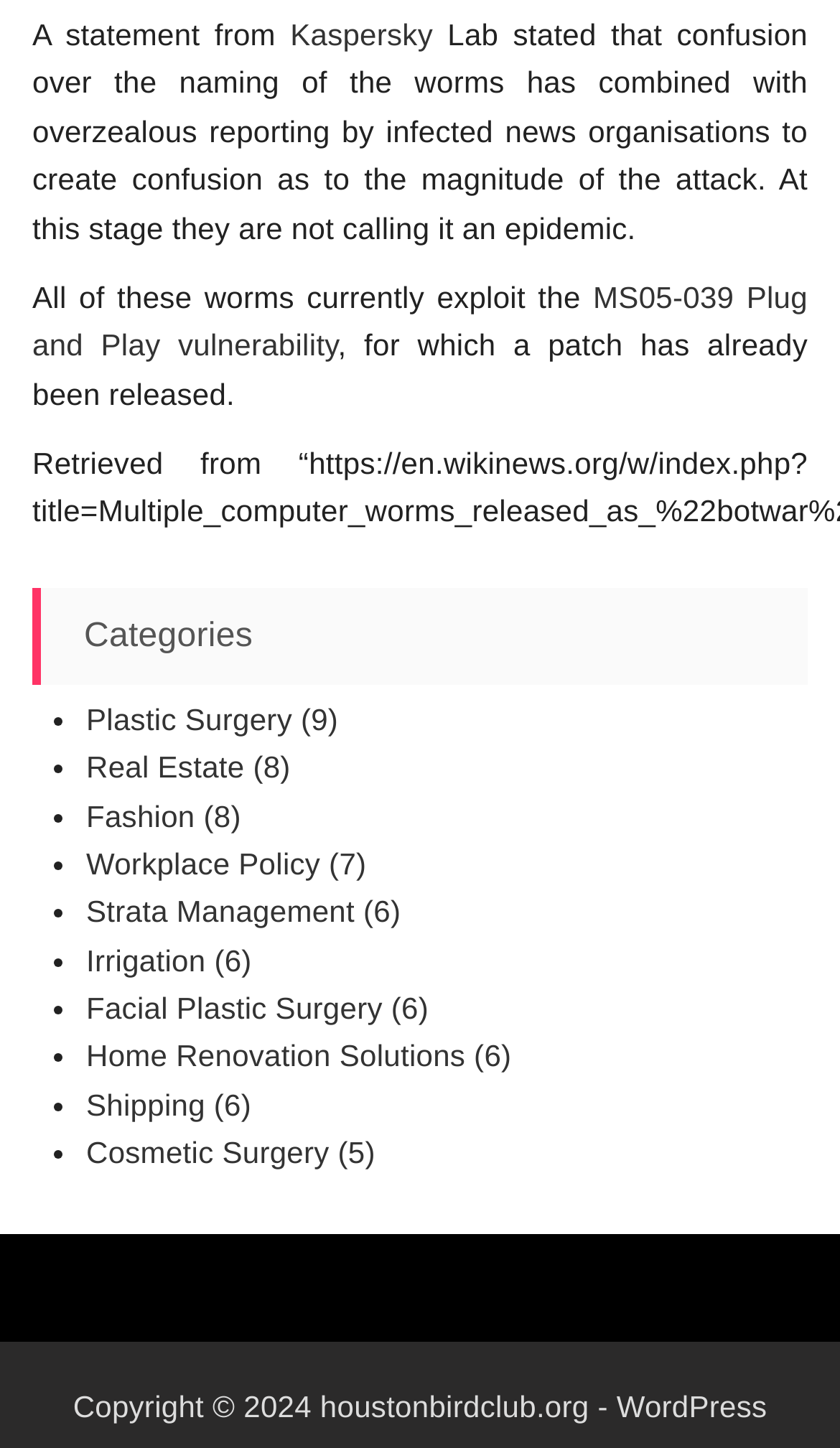Please mark the bounding box coordinates of the area that should be clicked to carry out the instruction: "Browse March 2021".

None